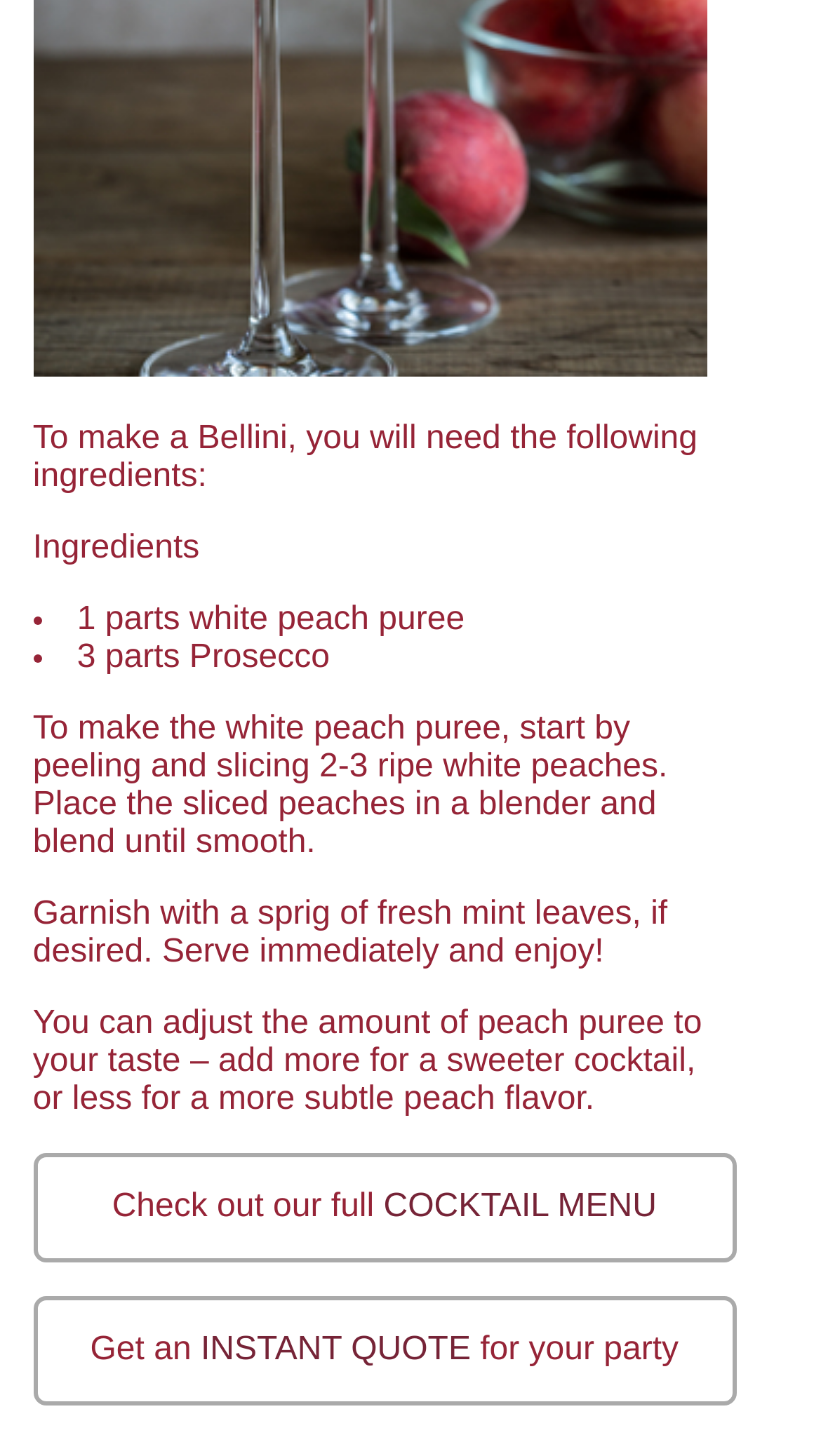Please give a concise answer to this question using a single word or phrase: 
How many parts of Prosecco are needed for a Bellini?

3 parts